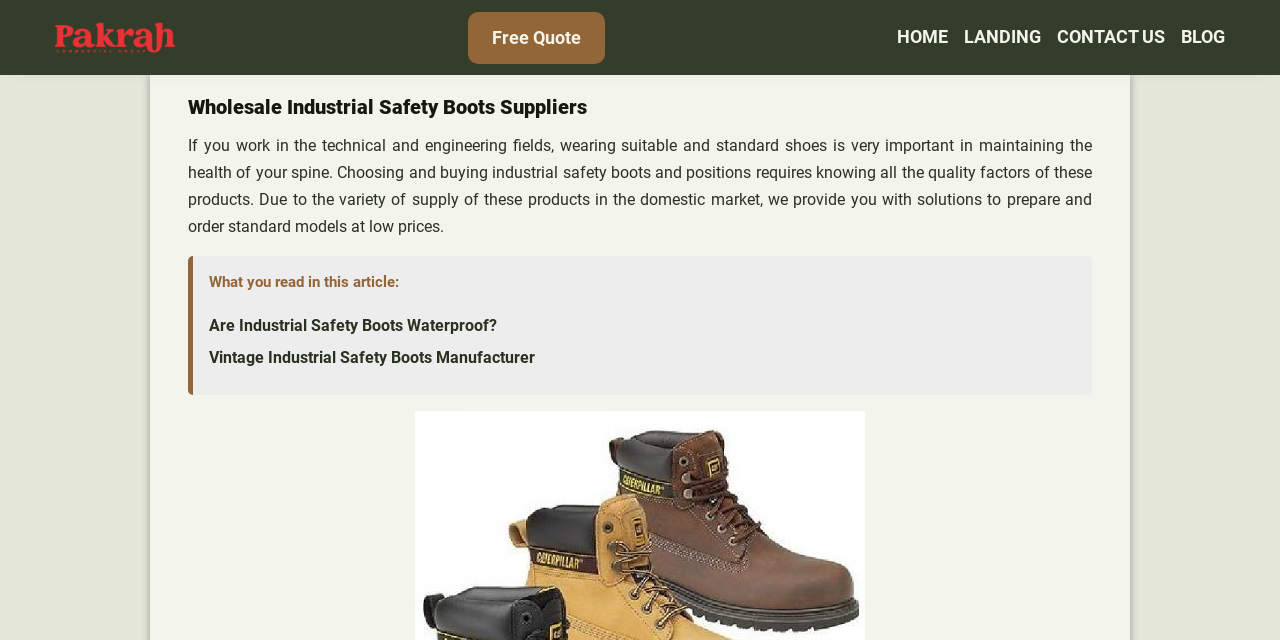Pinpoint the bounding box coordinates of the clickable area needed to execute the instruction: "Go to the 'HOME' page". The coordinates should be specified as four float numbers between 0 and 1, i.e., [left, top, right, bottom].

[0.701, 0.035, 0.741, 0.082]